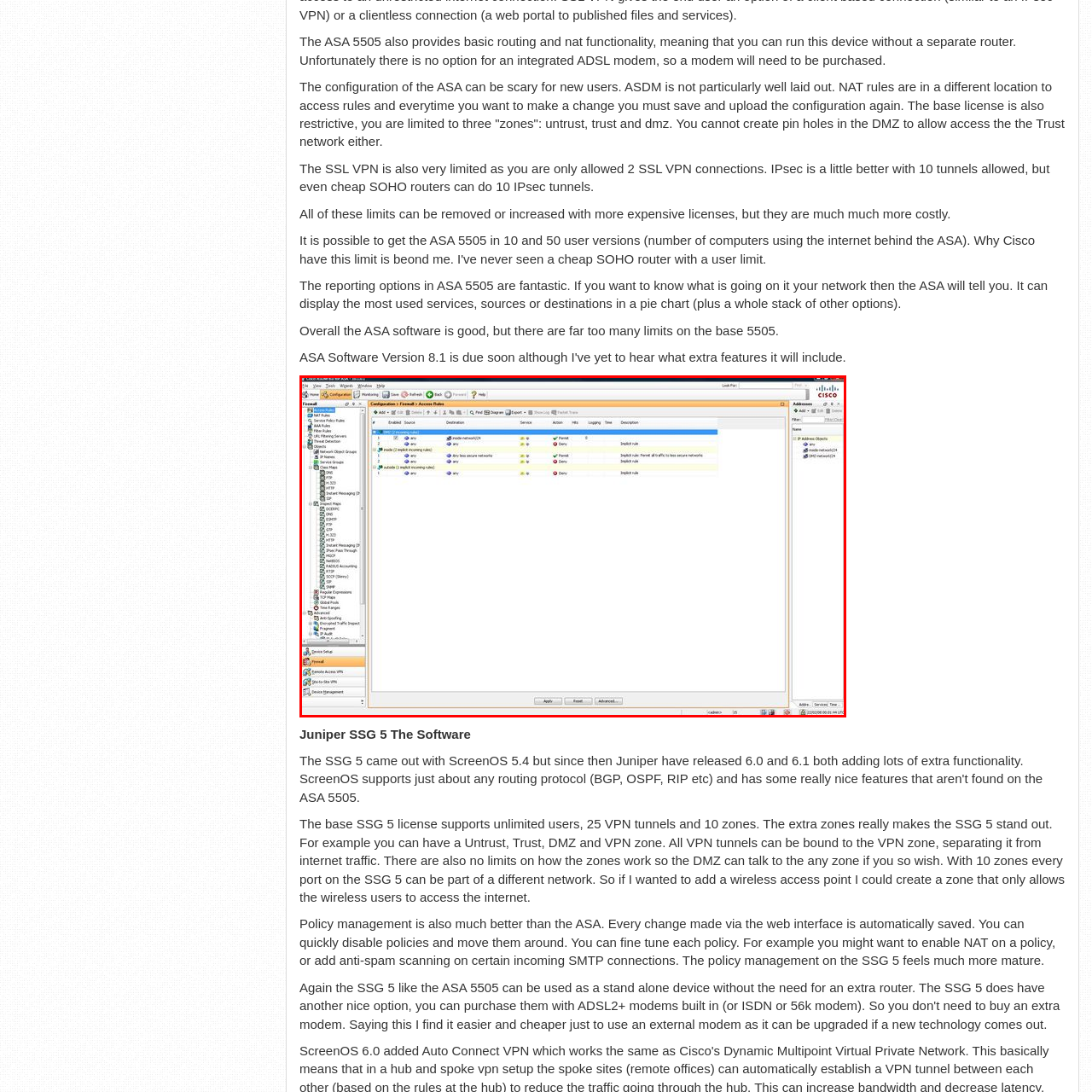Offer a detailed caption for the image that is surrounded by the red border.

The image displays the Cisco ASA 5505 graphical user interface used for firewall configuration. In this interface, users can manage access rules effectively, with multiple entries listed in a table format. Each entry outlines specific parameters, including source and destination IP addresses, service types, actions permitted (such as "Permit" and "Deny"), and logging options associated with each rule. Key features of this configuration interface include the ability to easily modify access rules and the visibility of the current settings at a glance, enhancing user experience for both novice and experienced administrators. The design emphasizes a structured approach to firewall management, allowing for efficient monitoring and adjustment of security protocols within a network.